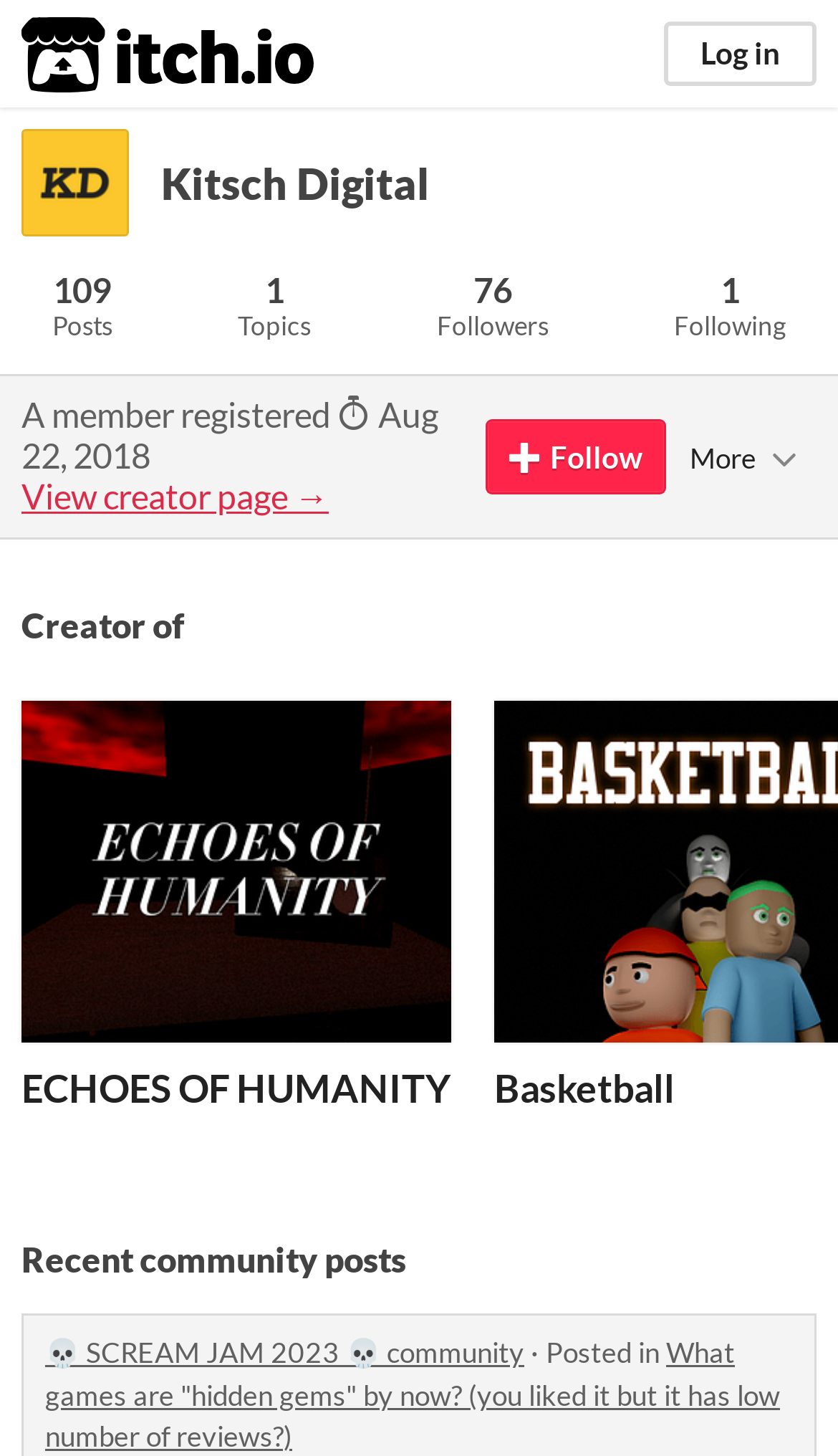Write an extensive caption that covers every aspect of the webpage.

The webpage is about Kitsch Digital, a creator on the itch.io platform. At the top left, there is an itch.io logo and title, which is also a link. To the right of the logo, there is a "Log in" link. Below the logo, the creator's name "Kitsch Digital" is displayed in a heading.

On the left side of the page, there are several static text elements displaying information about the creator, including the number of posts (109), topics (76), followers, and the fact that they are following others. Below this information, there is a static text element indicating that the creator registered on August 22, 2018, at 13:25 UTC.

To the right of the registration information, there are links to view the creator's page and to follow them. There is also a "More" button with an image of a downward arrow. Below these elements, there is a heading "Creator of" followed by a list of links to the creator's projects, including "ECHOES OF HUMANITY" and "Basketball". Each project has an associated image.

Further down the page, there is a heading "Recent community posts" followed by a list of links to community posts, including "💀 SCREAM JAM 2023 💀 community" and "What games are 'hidden gems' by now? (you liked it but it has low number of reviews?)". Each post has a "·" symbol and a "Posted in" label next to it.